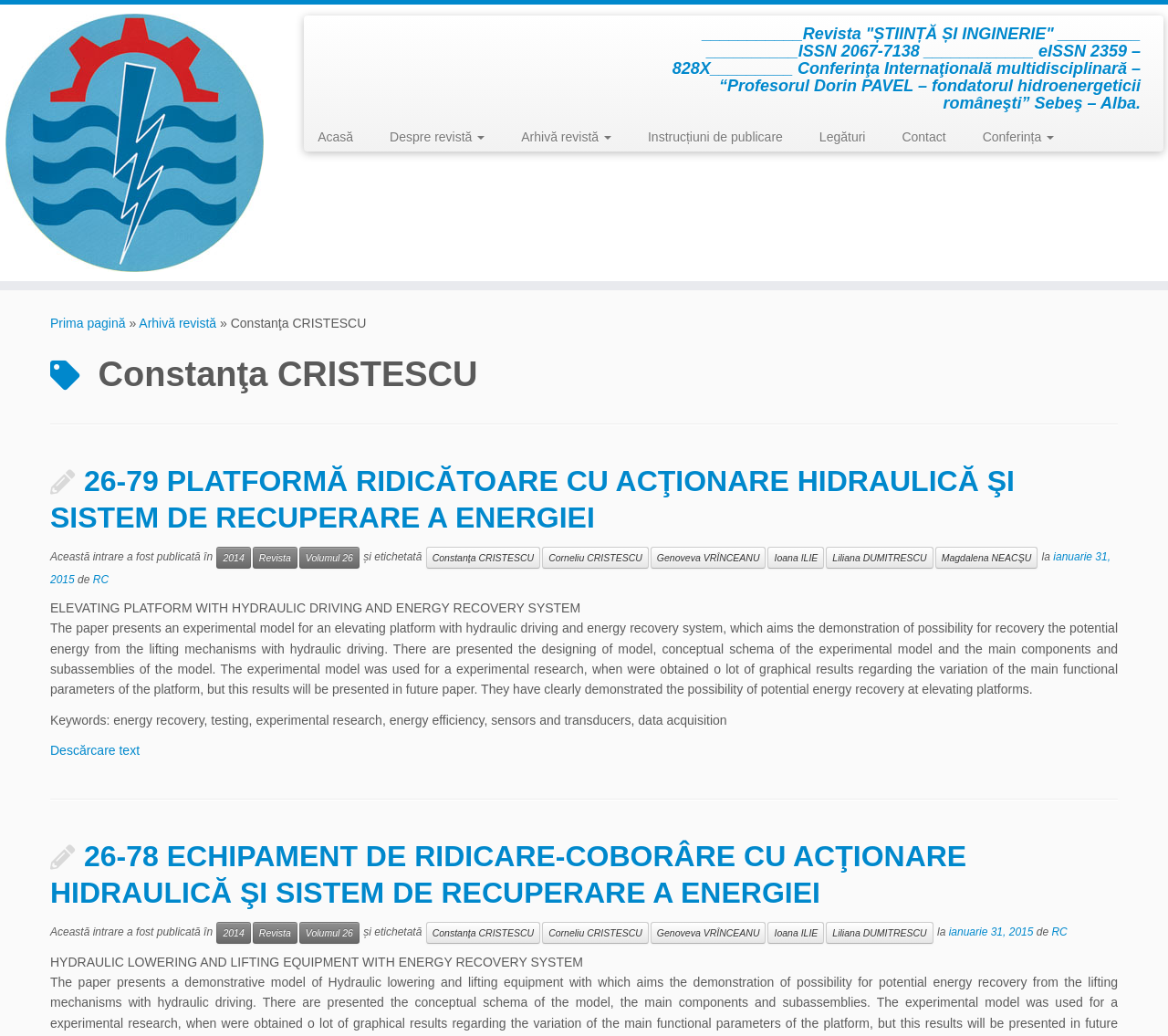Show me the bounding box coordinates of the clickable region to achieve the task as per the instruction: "View the 'Arhivă revistă'".

[0.431, 0.118, 0.539, 0.147]